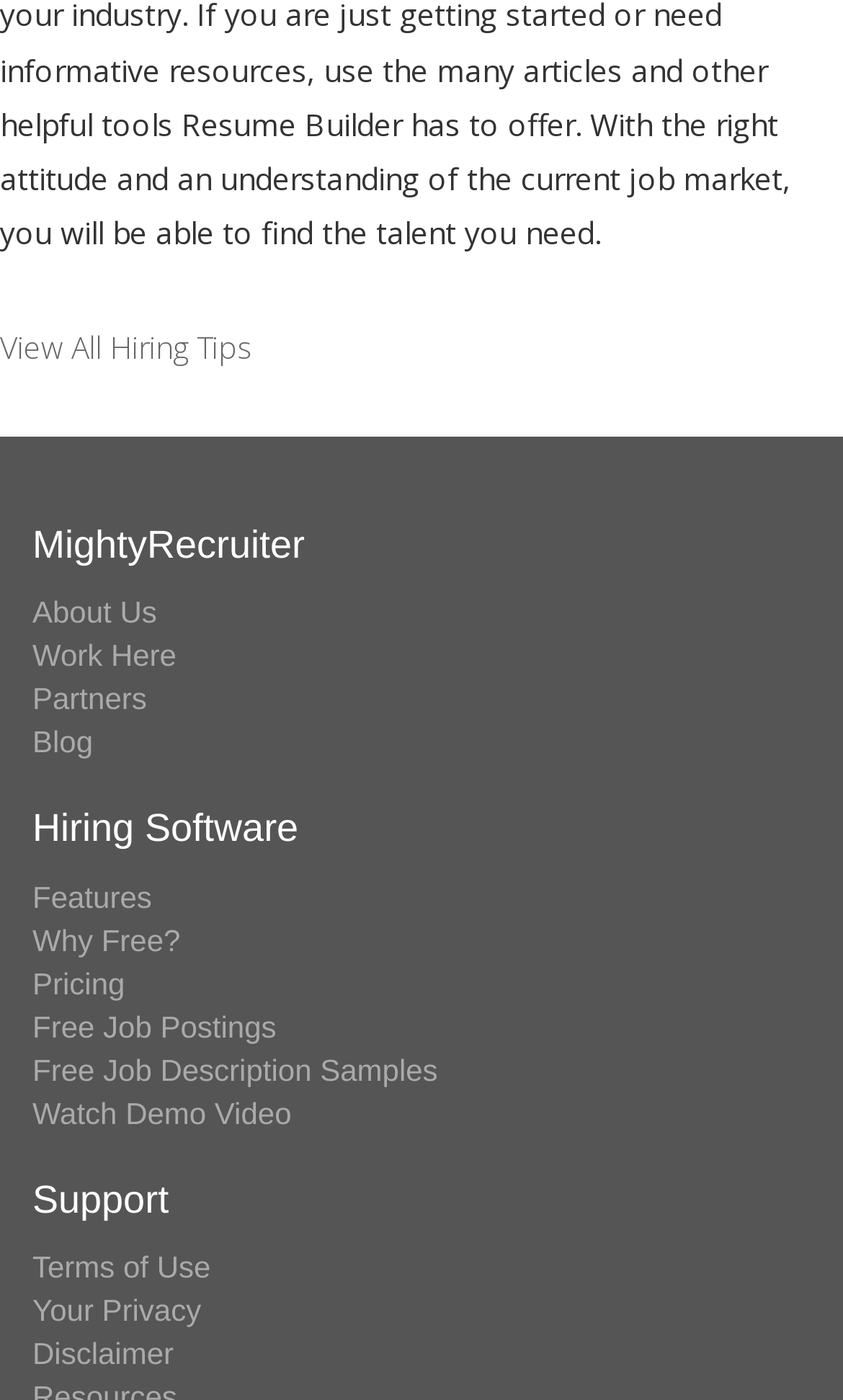Provide your answer to the question using just one word or phrase: How many main categories are available on the webpage?

3